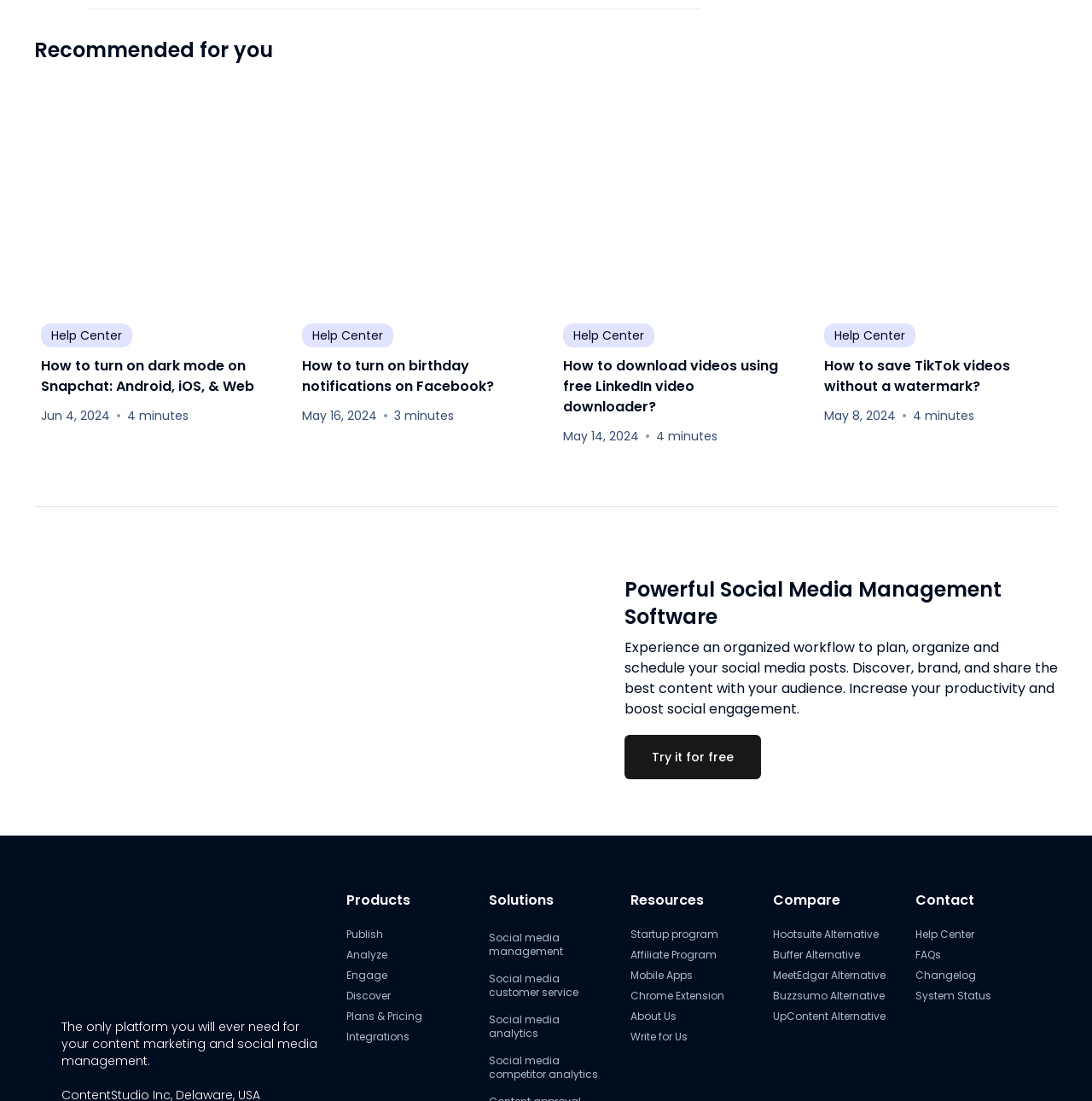Using the given element description, provide the bounding box coordinates (top-left x, top-left y, bottom-right x, bottom-right y) for the corresponding UI element in the screenshot: How we help

None